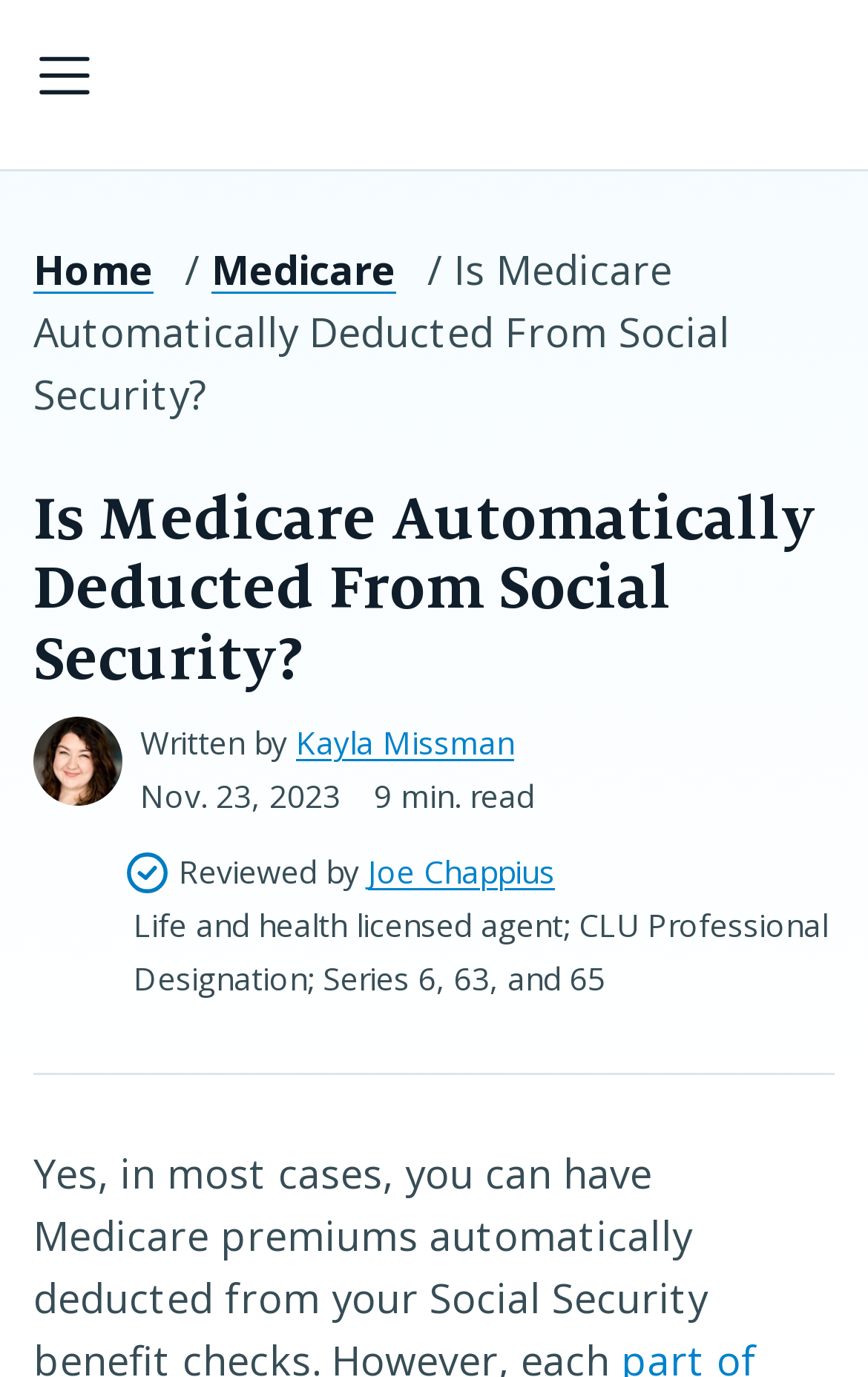What is the current section of the website?
Based on the image, please offer an in-depth response to the question.

I found the current section by looking at the breadcrumb navigation and finding the link that says 'Medicare', which is the current section of the website.